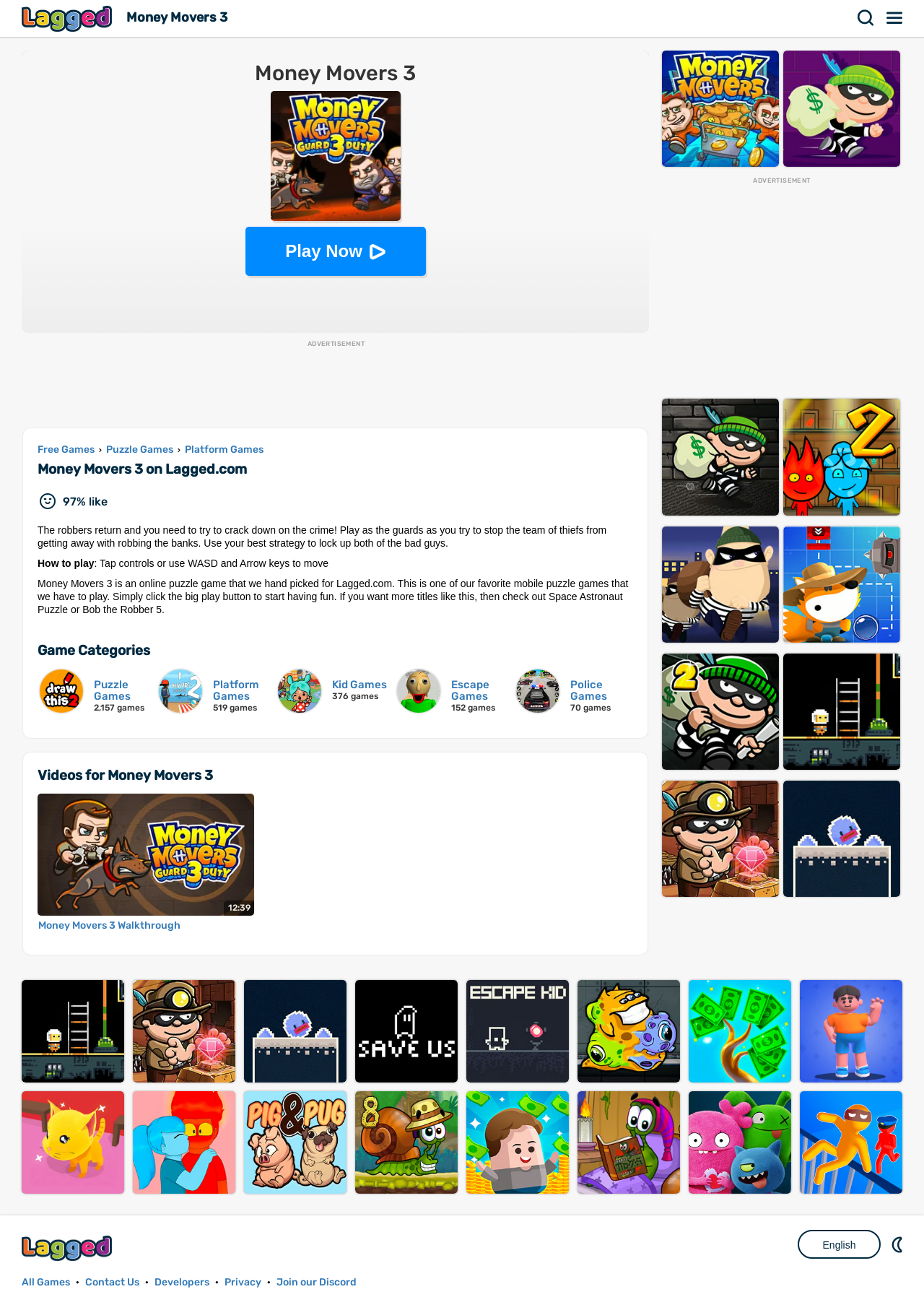Please provide the bounding box coordinates for the element that needs to be clicked to perform the following instruction: "Play Money Movers 3 game". The coordinates should be given as four float numbers between 0 and 1, i.e., [left, top, right, bottom].

[0.265, 0.175, 0.461, 0.213]